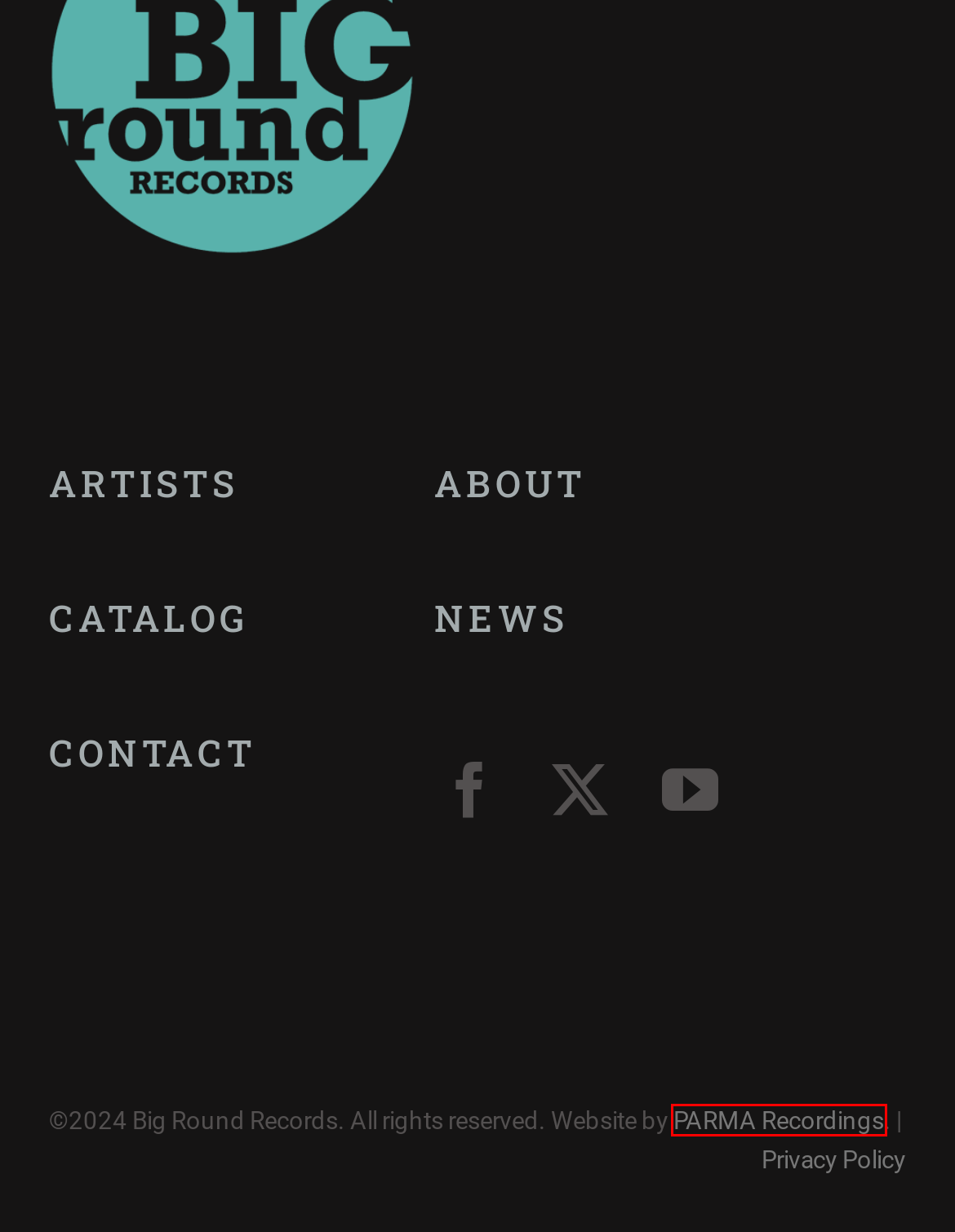Given a screenshot of a webpage with a red bounding box, please pick the webpage description that best fits the new webpage after clicking the element inside the bounding box. Here are the candidates:
A. About - Big Round Records
B. News - Big Round Records
C. PARMA Recordings
D. Catalog - Big Round Records
E. Contact - Big Round Records
F. Privacy Policy - Big Round Records
G. Artists - Big Round Records
H. Big Round Records

C